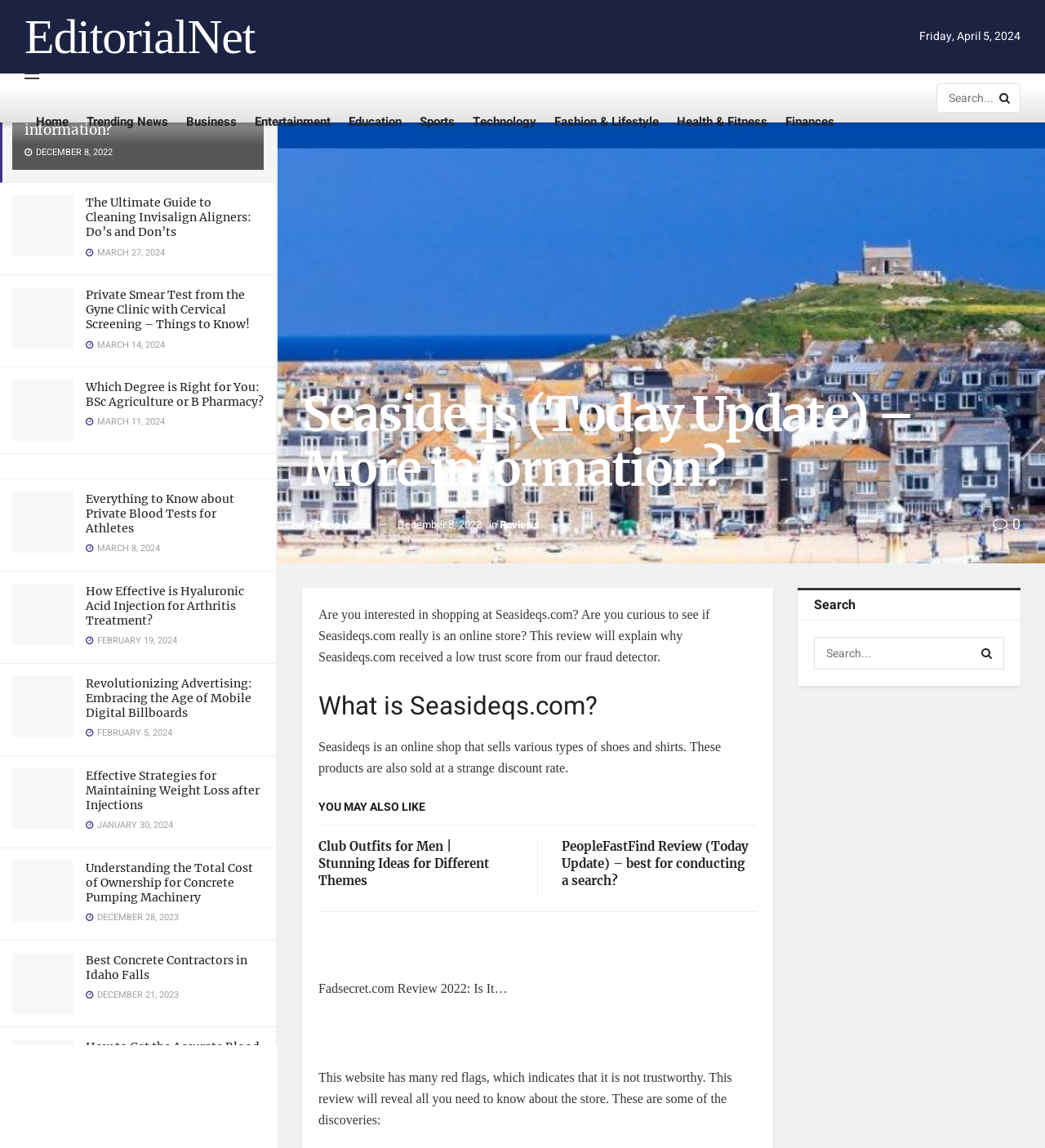Find the bounding box coordinates for the element that must be clicked to complete the instruction: "Check the latest news". The coordinates should be four float numbers between 0 and 1, indicated as [left, top, right, bottom].

[0.023, 0.011, 0.244, 0.053]